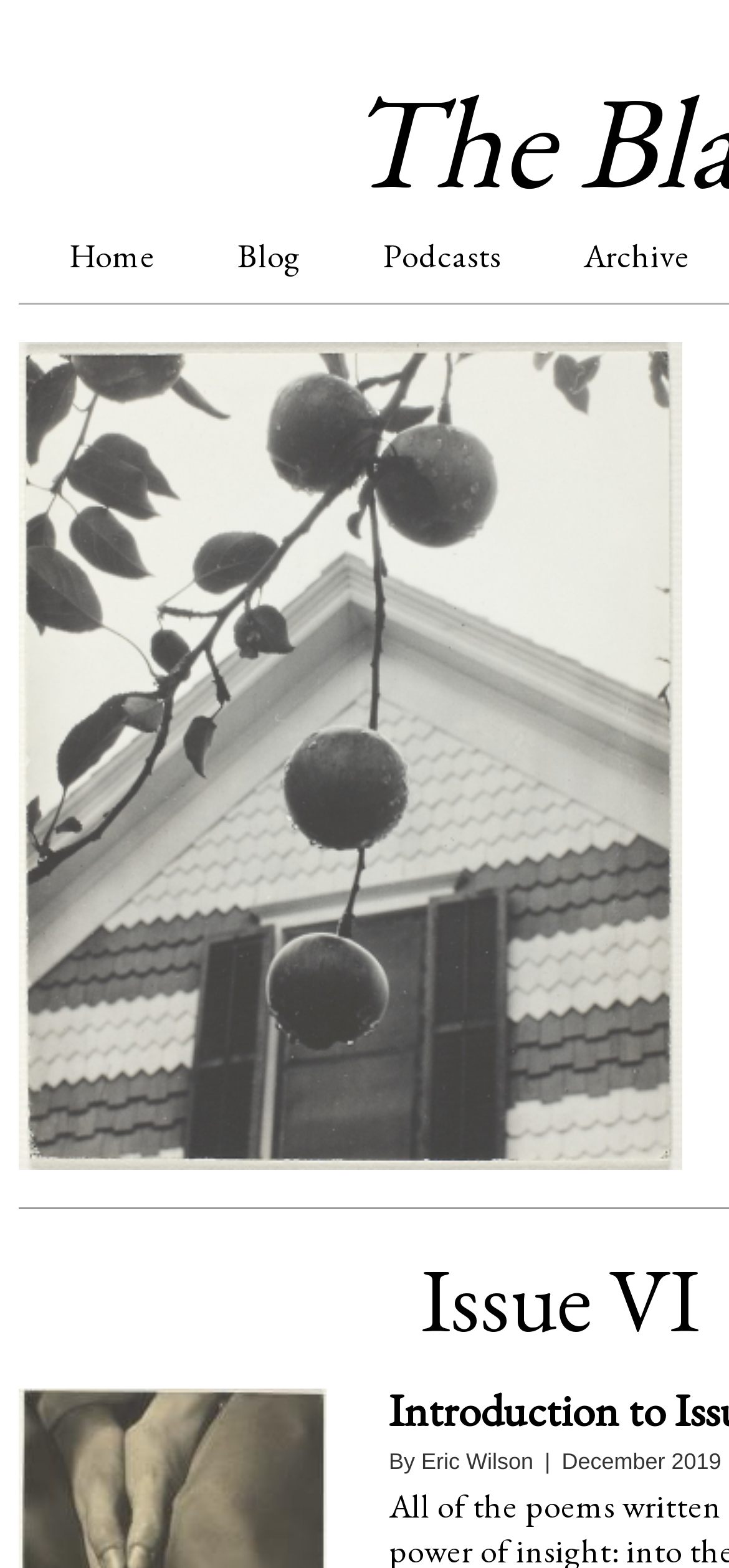Describe every aspect of the webpage comprehensively.

The webpage has a main menu section at the top left corner, which contains four links: "Home", "Blog", "Podcasts", and "Archive", arranged horizontally from left to right. 

Below the main menu, there is a prominent section that appears to be an article or blog post. The title of the article is "Issue VI", which is centered and takes up most of the width of the page. 

At the bottom of the page, there is a footer section that contains information about the author and publication date. The author's name, "Eric Wilson", is displayed, followed by a separator, and then the publication date, "December 2019".